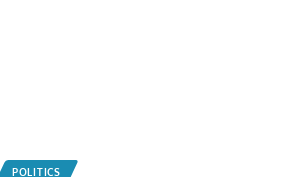Give a one-word or phrase response to the following question: What is the focus of the related content under the 'POLITICS' category?

Current affairs and governance